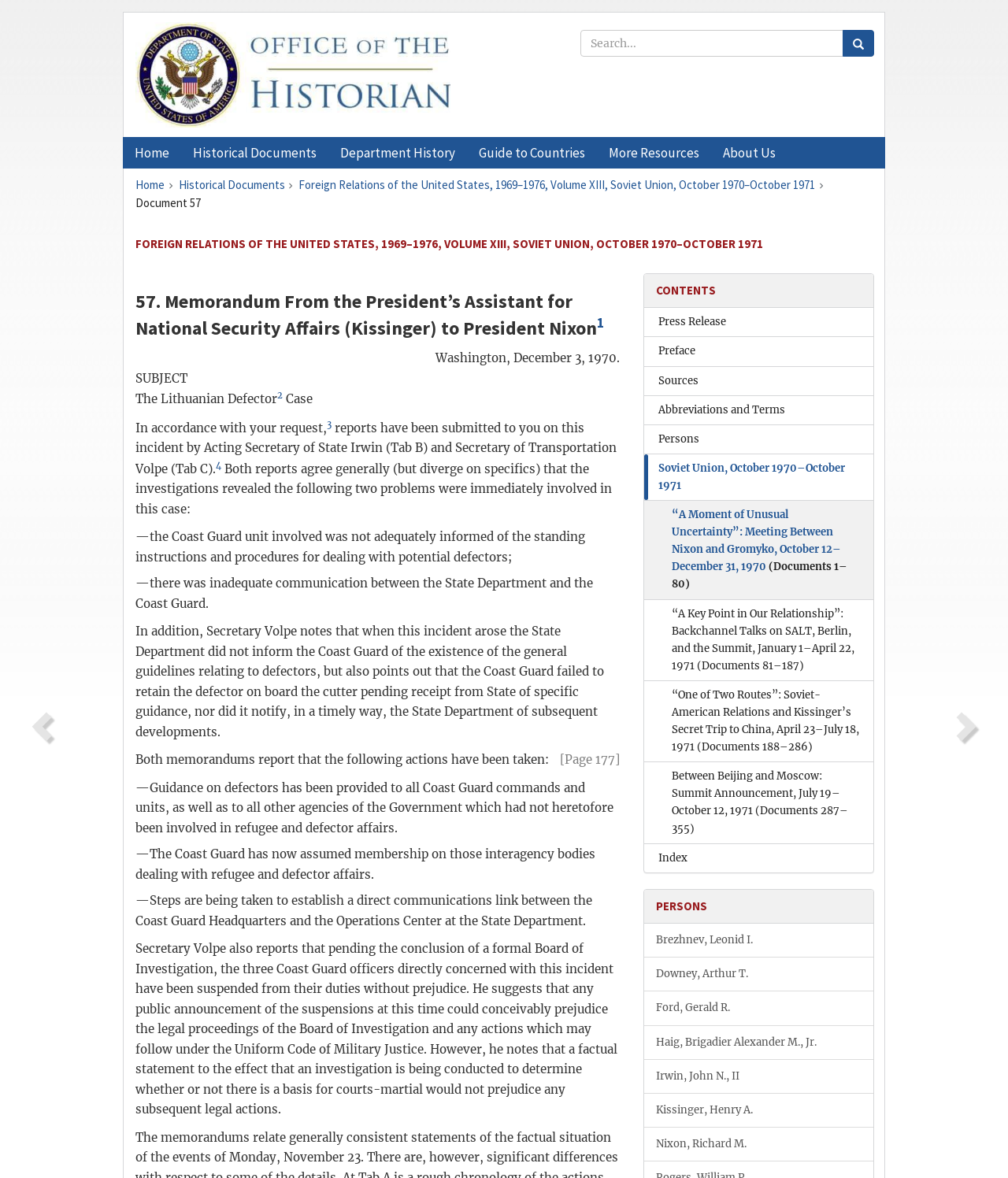What is the title of the current document?
Based on the image, provide your answer in one word or phrase.

FOREIGN RELATIONS OF THE UNITED STATES, 1969–1976, VOLUME XIII, SOVIET UNION, OCTOBER 1970–OCTOBER 1971